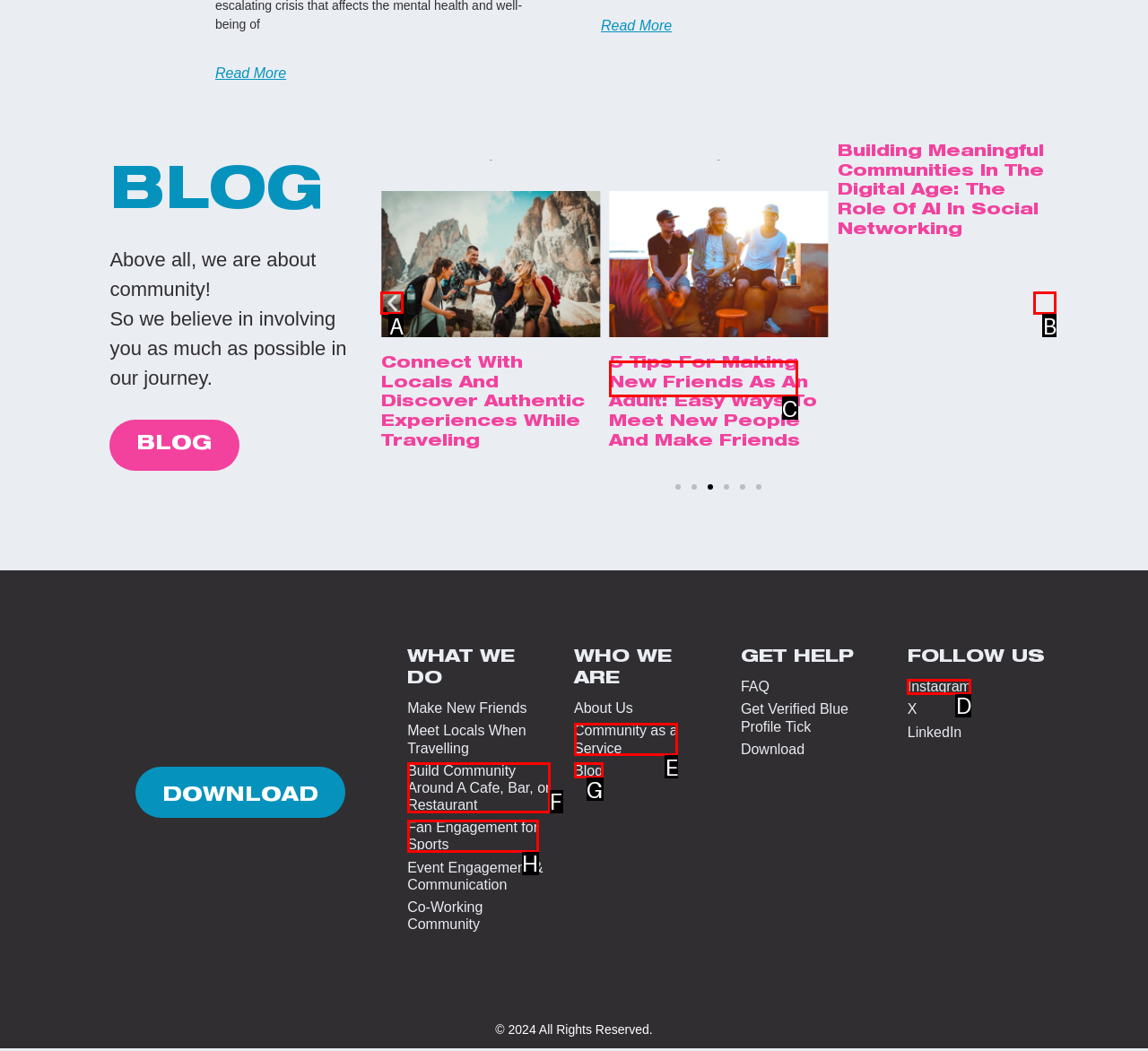Using the description: How Gen Z builds communities, find the HTML element that matches it. Answer with the letter of the chosen option.

C